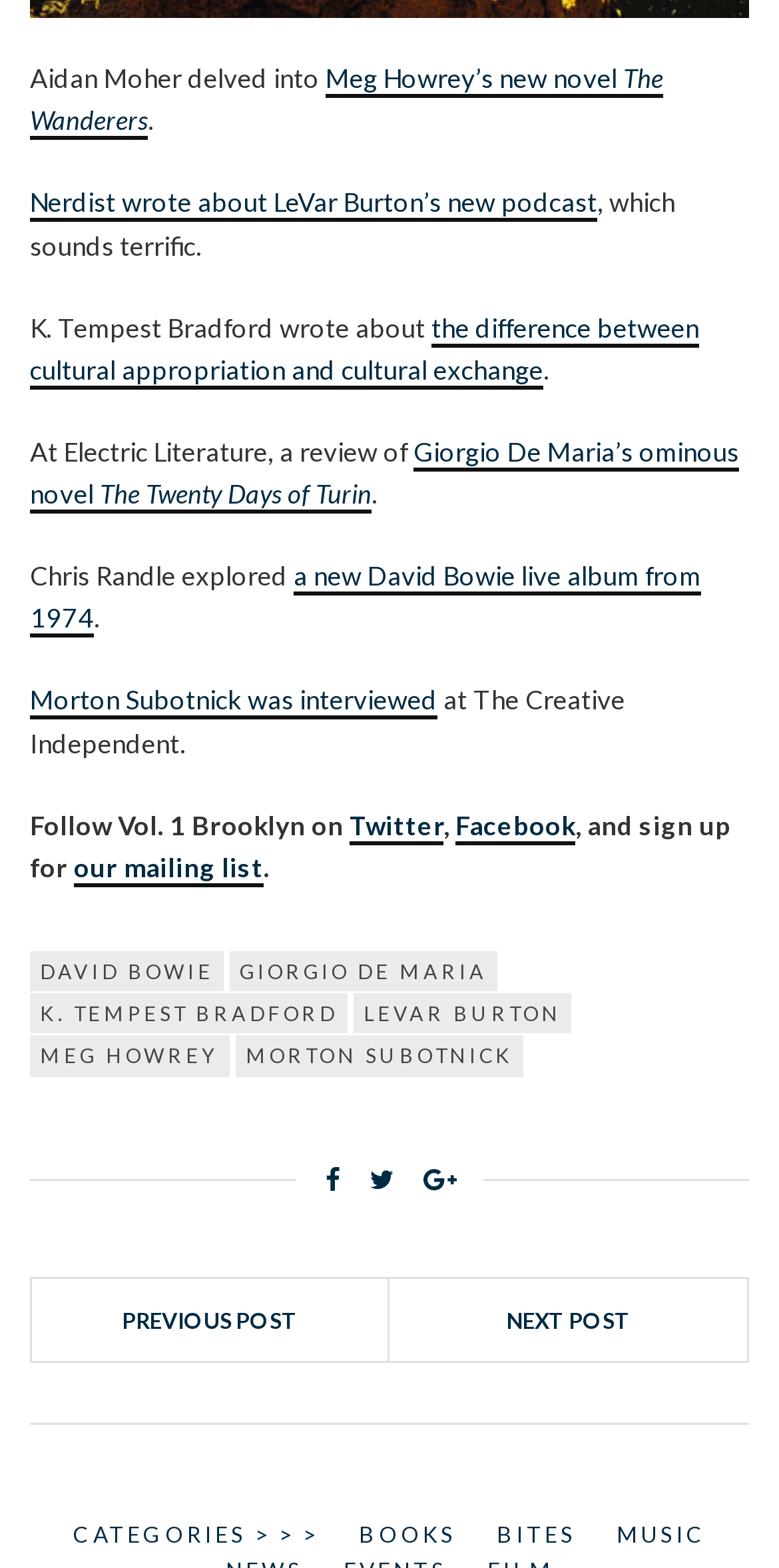Pinpoint the bounding box coordinates of the clickable element to carry out the following instruction: "Explore a new David Bowie live album from 1974."

[0.038, 0.357, 0.9, 0.407]